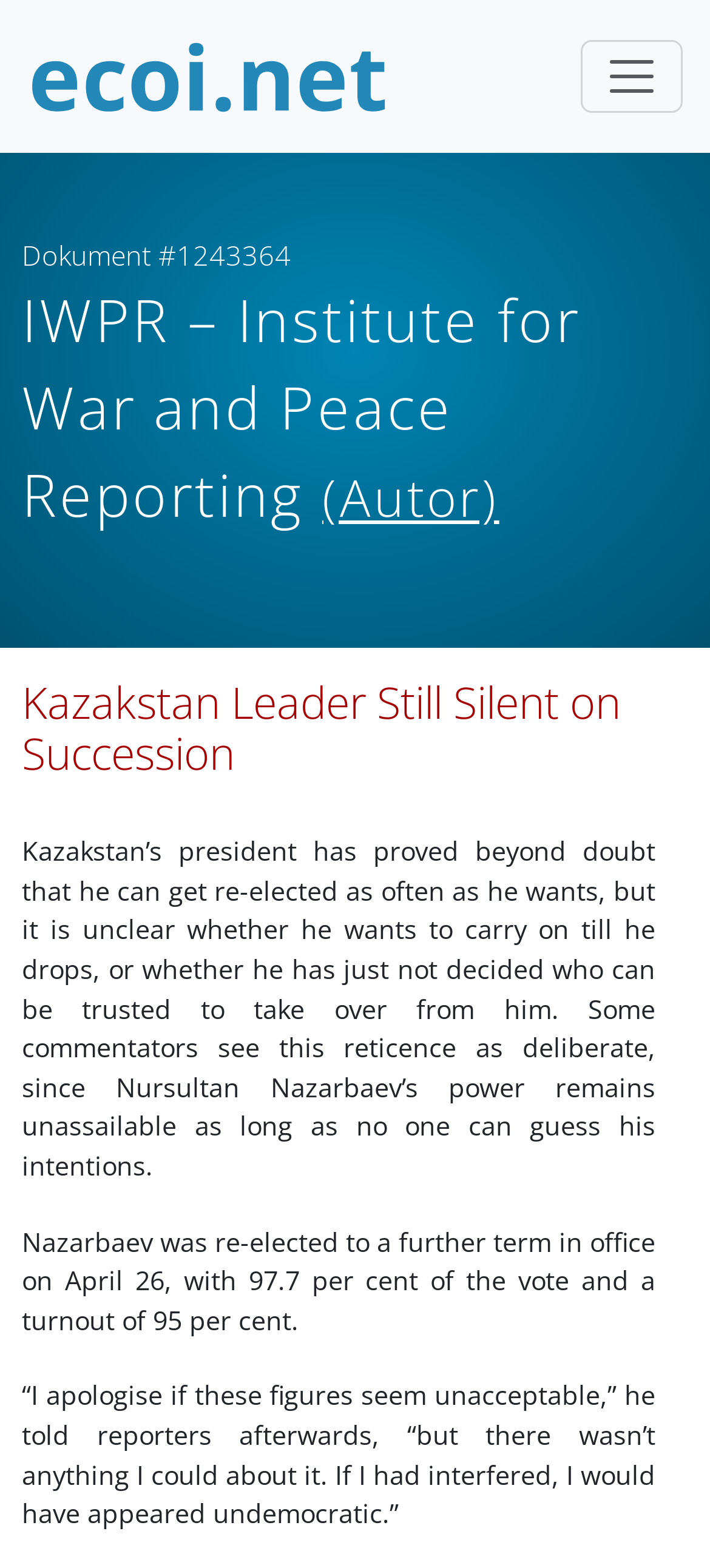What is the name of the institute mentioned in the webpage?
Based on the screenshot, answer the question with a single word or phrase.

Institute for War and Peace Reporting